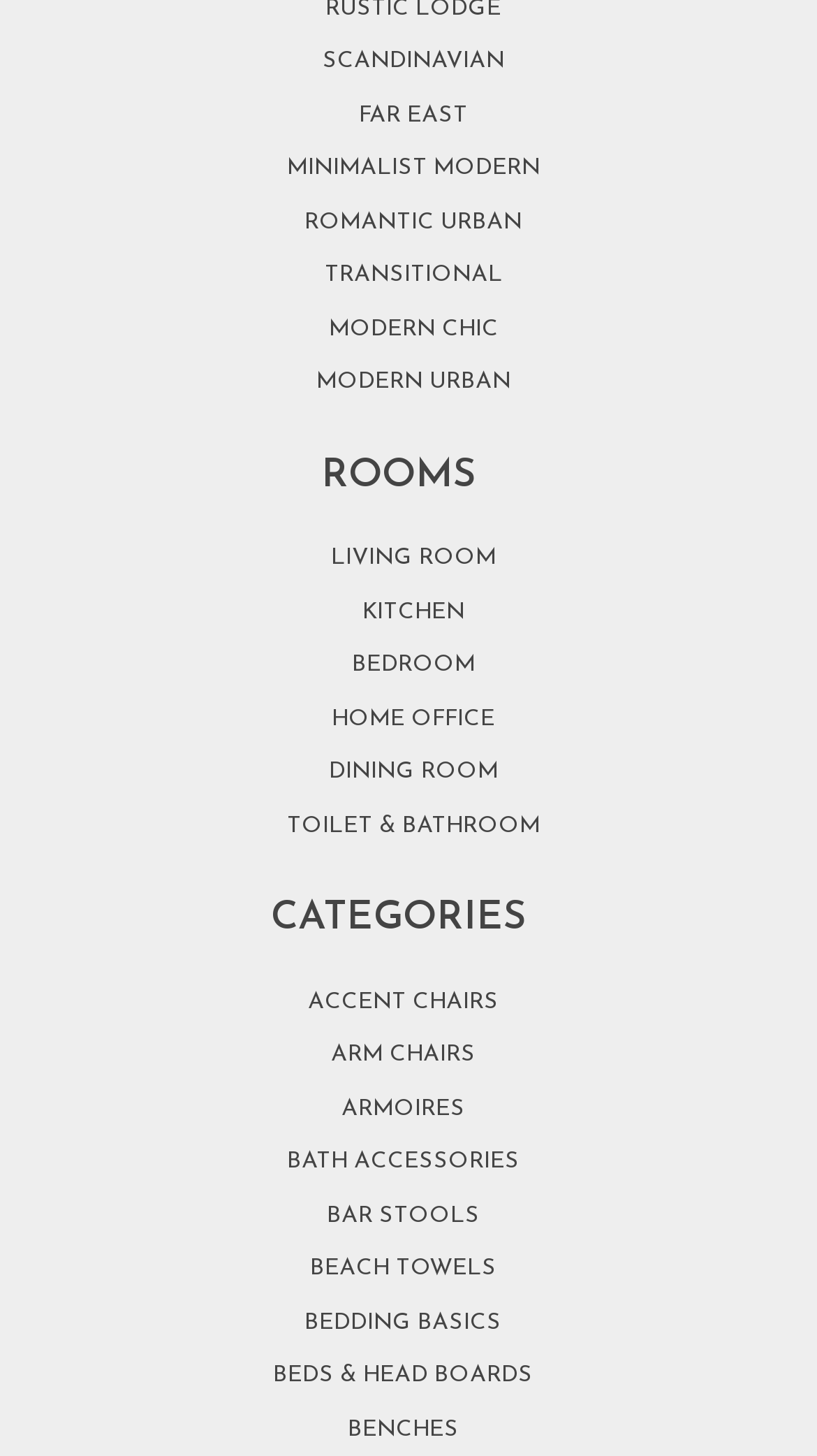Find the bounding box coordinates for the element that must be clicked to complete the instruction: "Discover dressers". The coordinates should be four float numbers between 0 and 1, indicated as [left, top, right, bottom].

[0.42, 0.966, 0.567, 0.982]